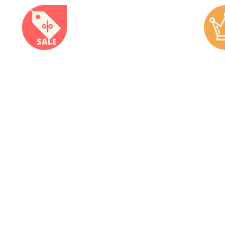Use a single word or phrase to answer the question: 
How many packs of 'Doraemon Instant Pork & Vegetable Curry' are being highlighted on the webpage?

2